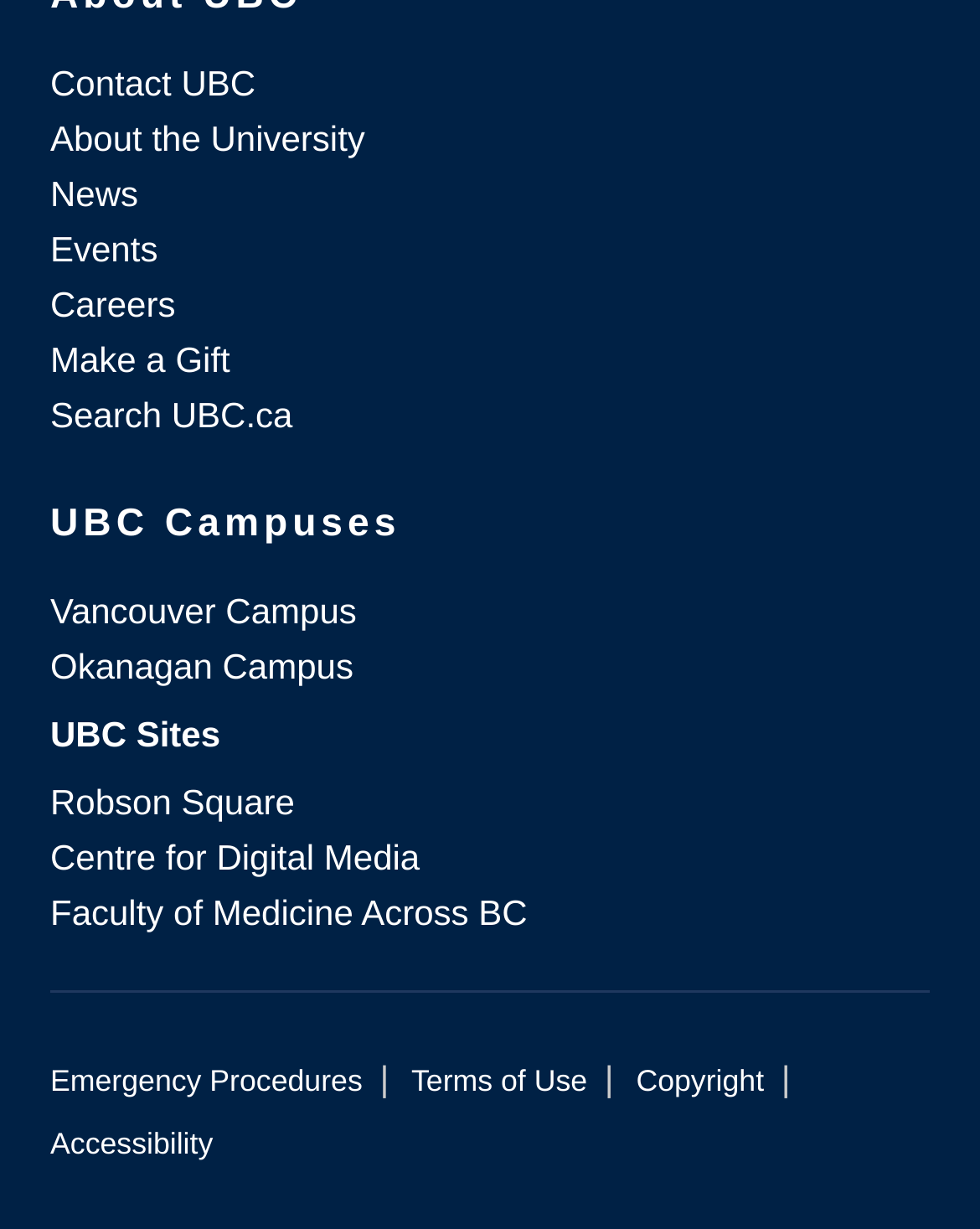Kindly determine the bounding box coordinates for the area that needs to be clicked to execute this instruction: "visit the contact page".

[0.051, 0.051, 0.261, 0.084]